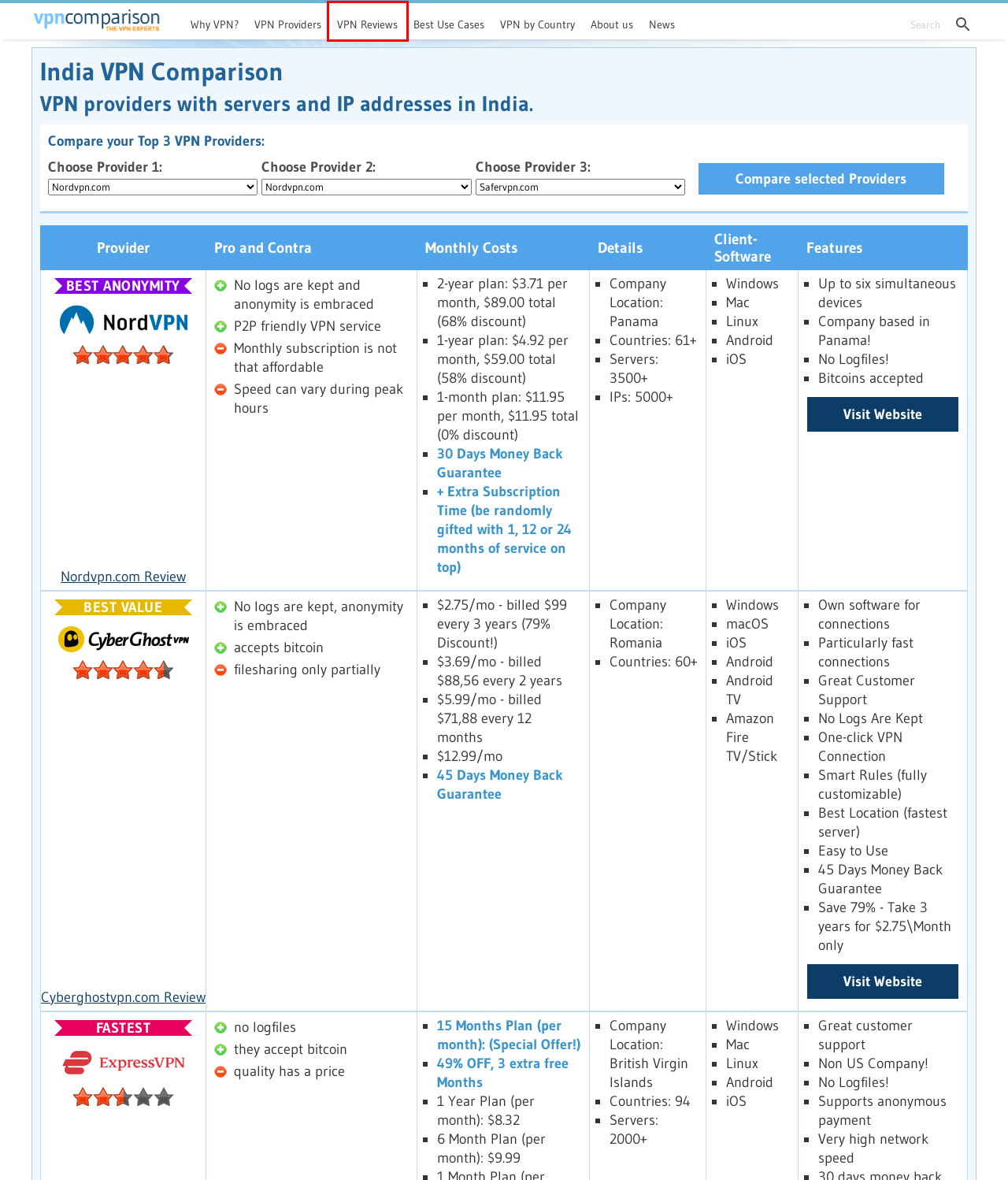Take a look at the provided webpage screenshot featuring a red bounding box around an element. Select the most appropriate webpage description for the page that loads after clicking on the element inside the red bounding box. Here are the candidates:
A. ExpressVPN Review - Is it the right VPN for you?
B. Best VPN for Crypto Trading
C. VPN Comparison Chart - Find your best VPN service 2024
D. About us - VPN Comparison
E. Best VPN for Expats - VPN Comparison
F. Best VPN for Torrenting
G. VPN Reviews - VPN Comparison
H. - VPN Comparison

G